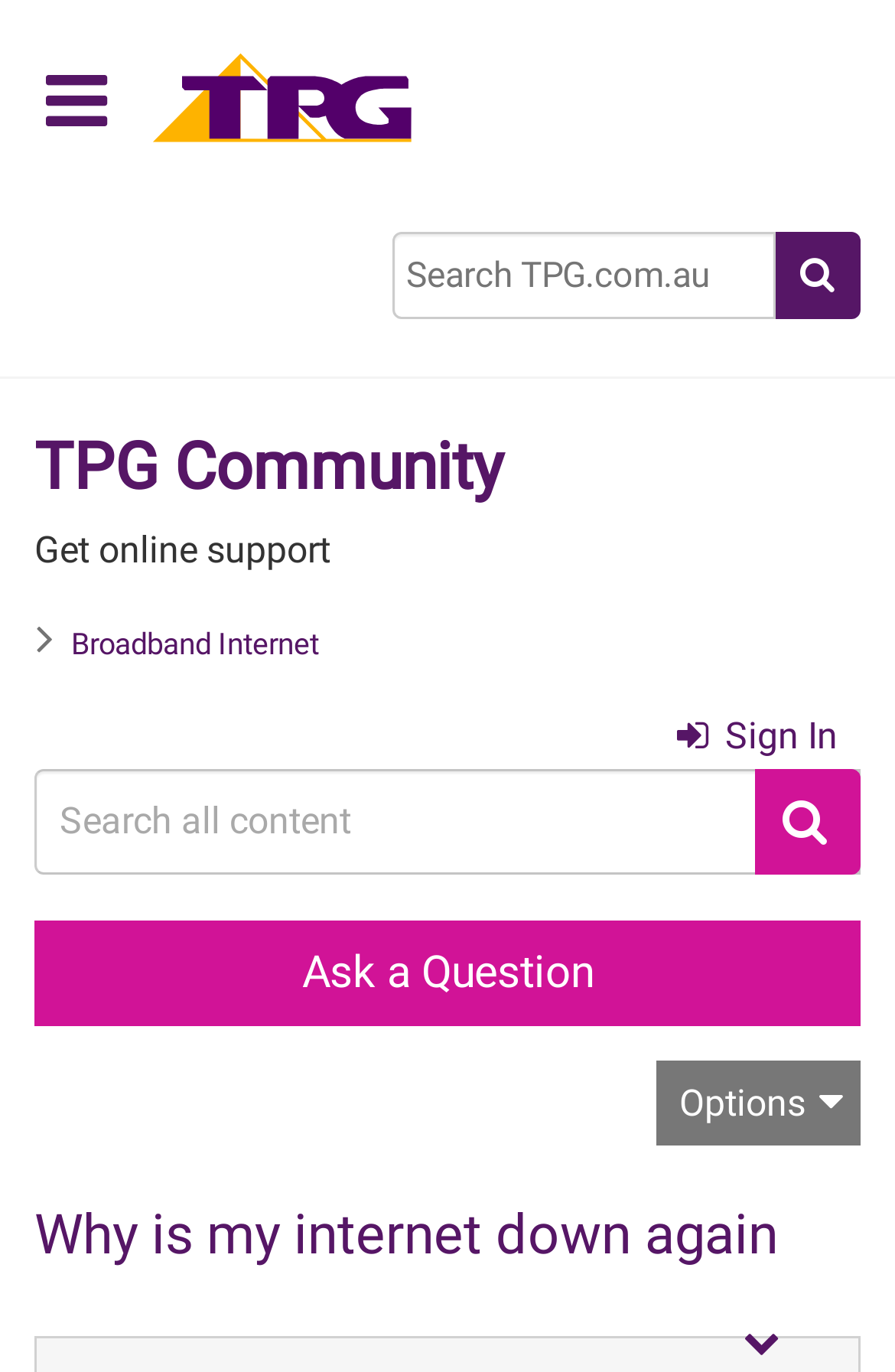Find the bounding box coordinates of the area to click in order to follow the instruction: "Click the search button".

[0.844, 0.56, 0.962, 0.637]